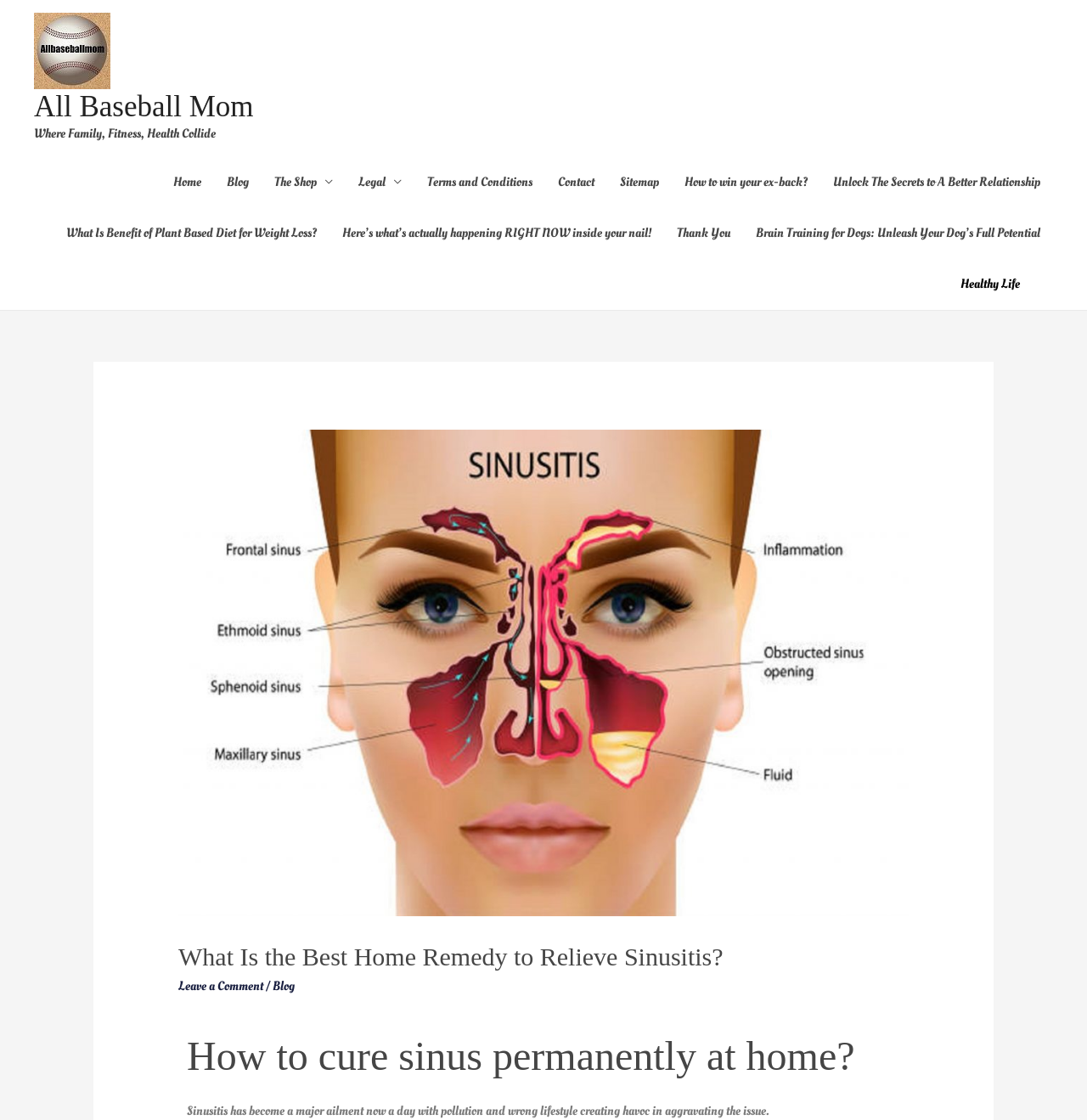Is there a call-to-action button on the webpage?
Using the image provided, answer with just one word or phrase.

Yes